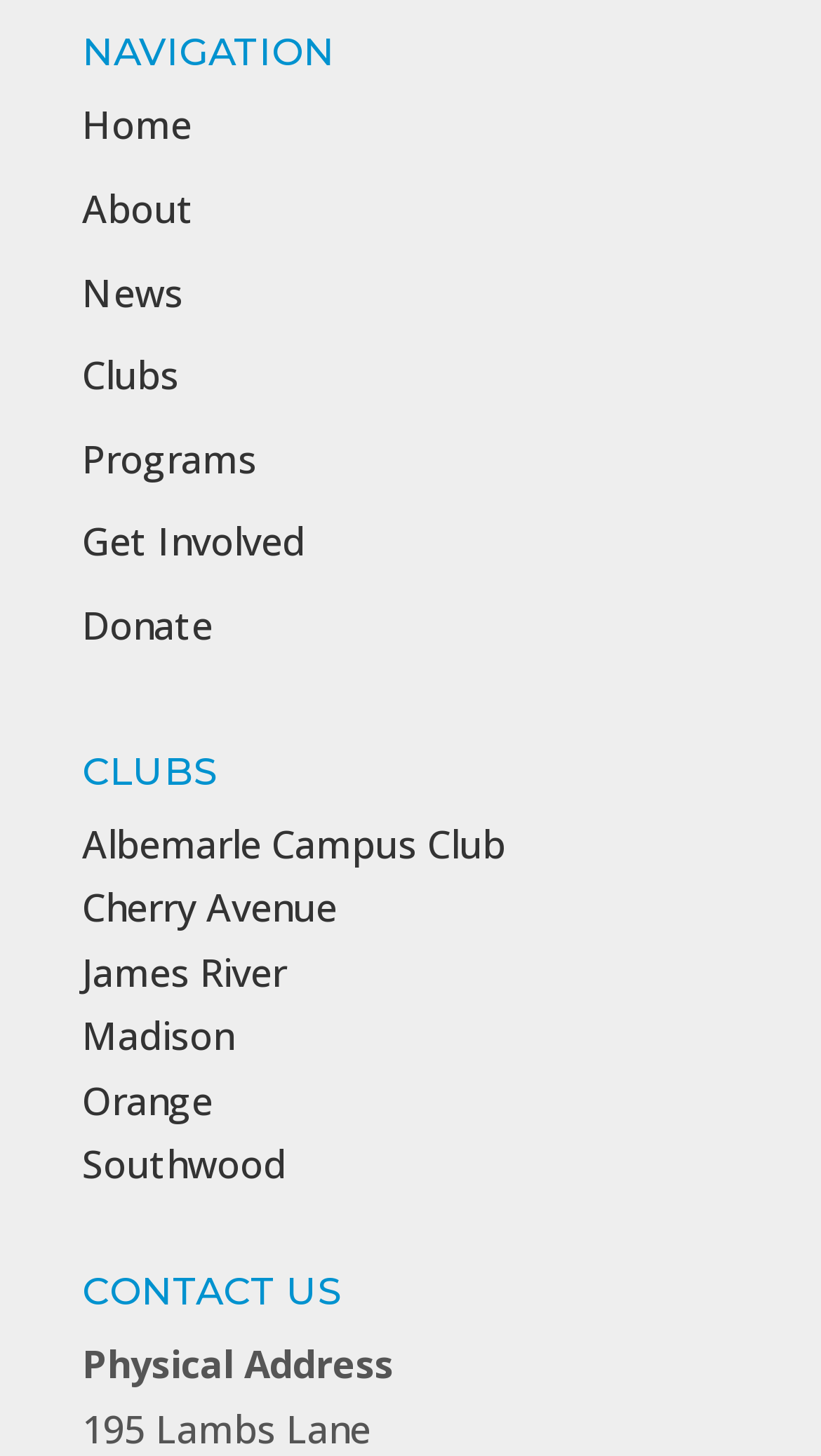Please specify the bounding box coordinates of the element that should be clicked to execute the given instruction: 'go to home page'. Ensure the coordinates are four float numbers between 0 and 1, expressed as [left, top, right, bottom].

[0.1, 0.069, 0.233, 0.103]